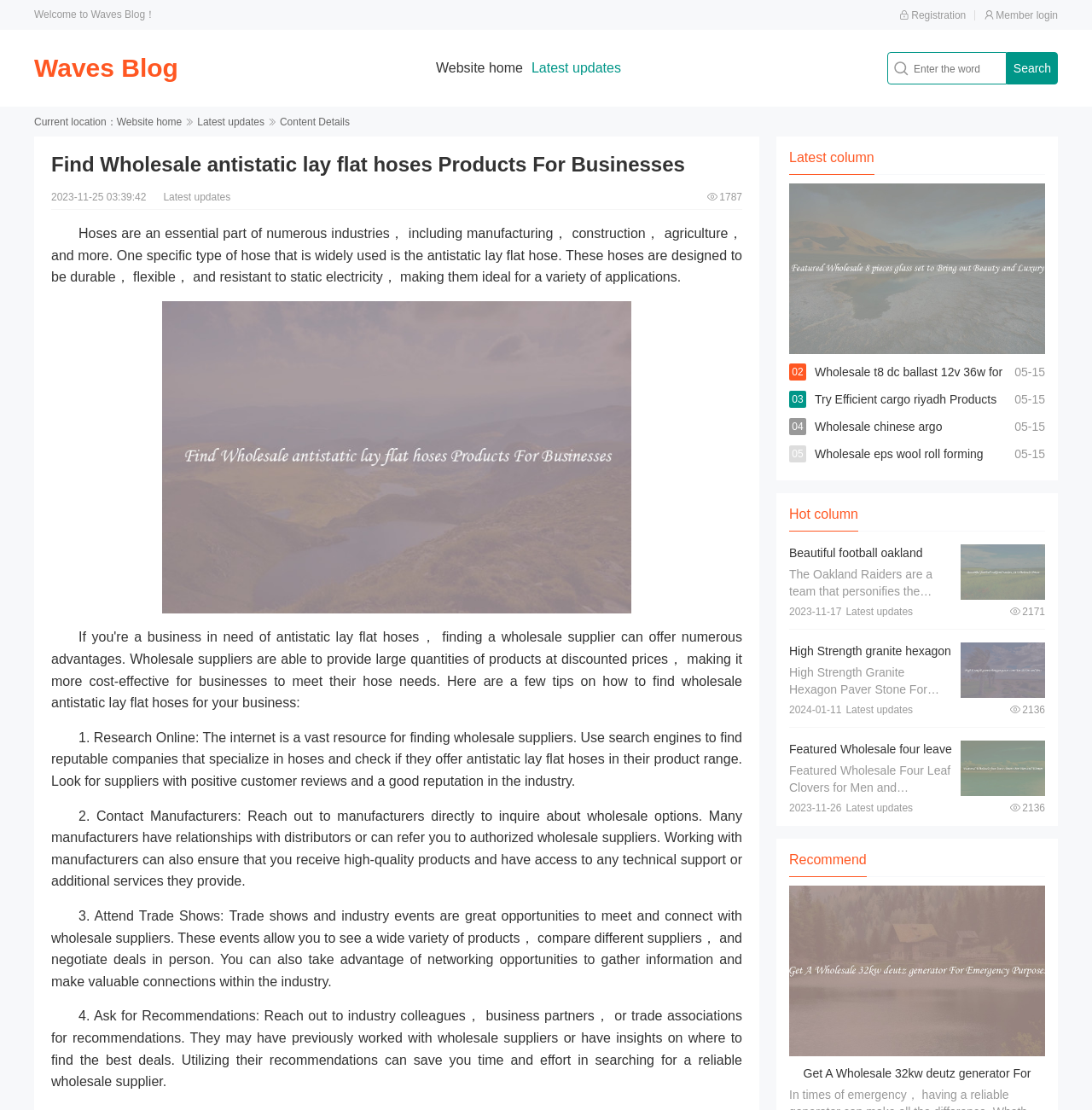How many recommended products are shown?
Please respond to the question with a detailed and informative answer.

I found the answer by counting the number of recommended products shown on the webpage, which are 'Wholesale t8 dc ballast 12v 36w', 'Try Efficient cargo riyadh Products', 'Wholesale chinese argo amphibious atv', 'Wholesale eps wool roll forming machine', and 'Beautiful football oakland raiders'.